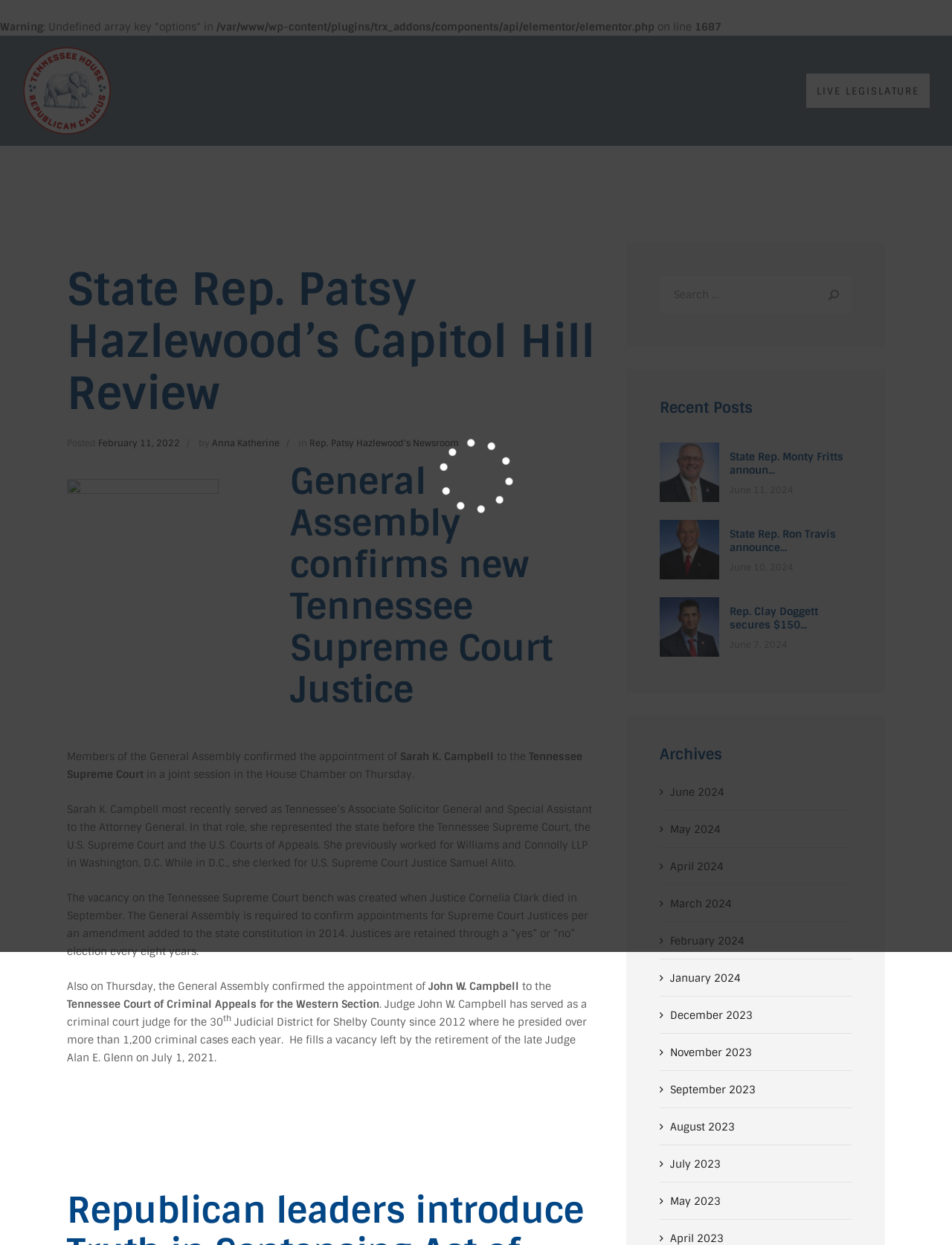Given the description of the UI element: "June 10, 2024", predict the bounding box coordinates in the form of [left, top, right, bottom], with each value being a float between 0 and 1.

[0.767, 0.451, 0.834, 0.461]